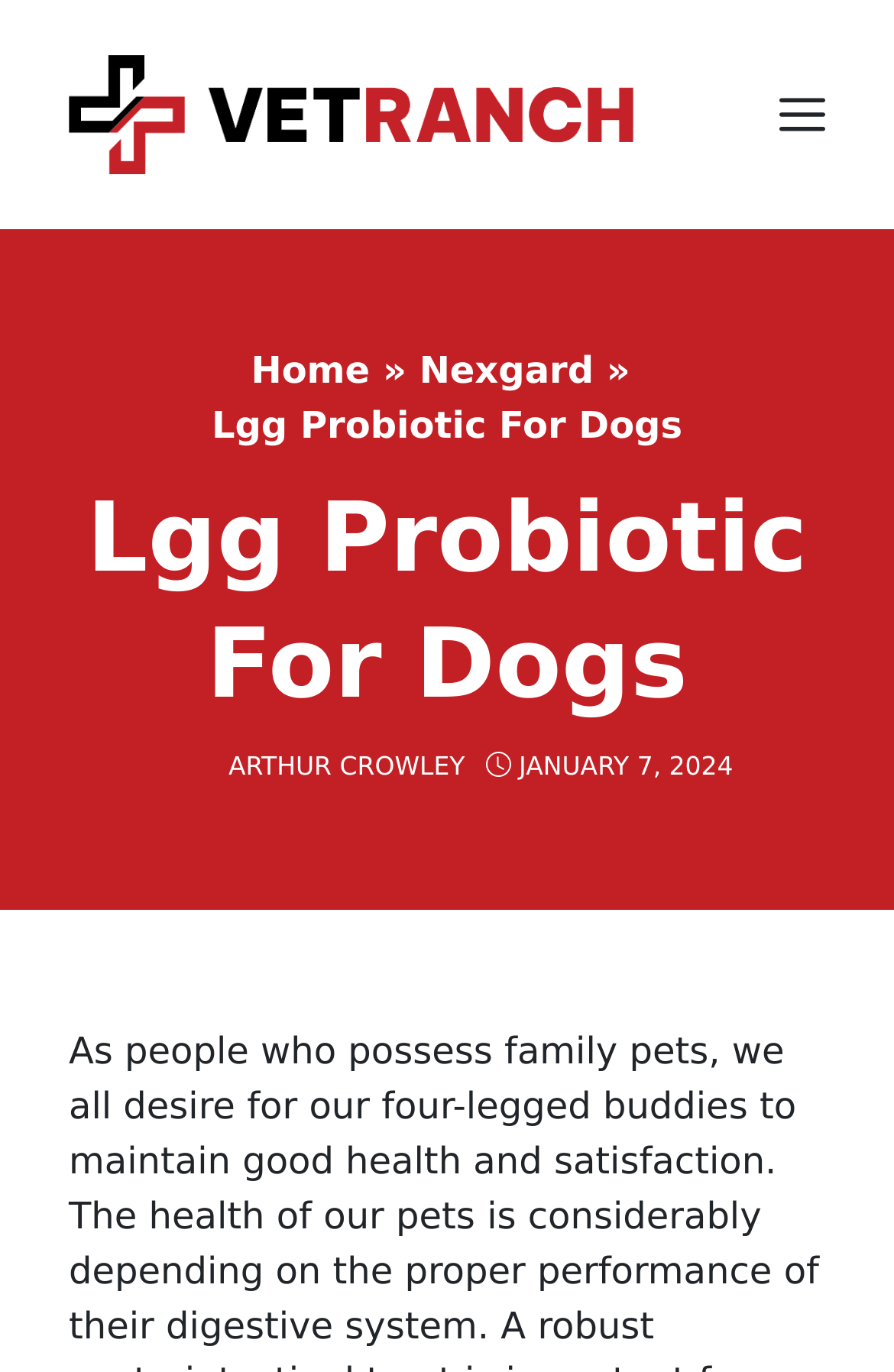Answer the question below with a single word or a brief phrase: 
Who is the author of the article?

ARTHUR CROWLEY